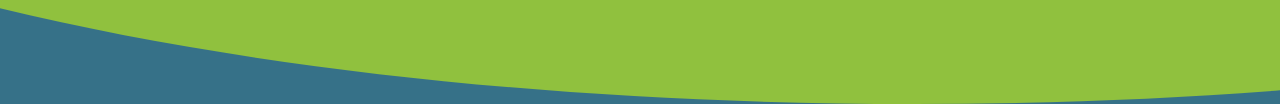Craft a detailed explanation of the image.

The image showcases a vibrant, abstract design featuring two distinct colors: a bright green section that curves elegantly from the top left to the bottom right, contrasted against a rich blue space below. This visual interplay creates a sense of dynamism and depth, suggesting themes of growth and creativity. The overall effect is both modern and engaging, making it an eye-catching element that could represent innovation, collaboration, or a fresh perspective.